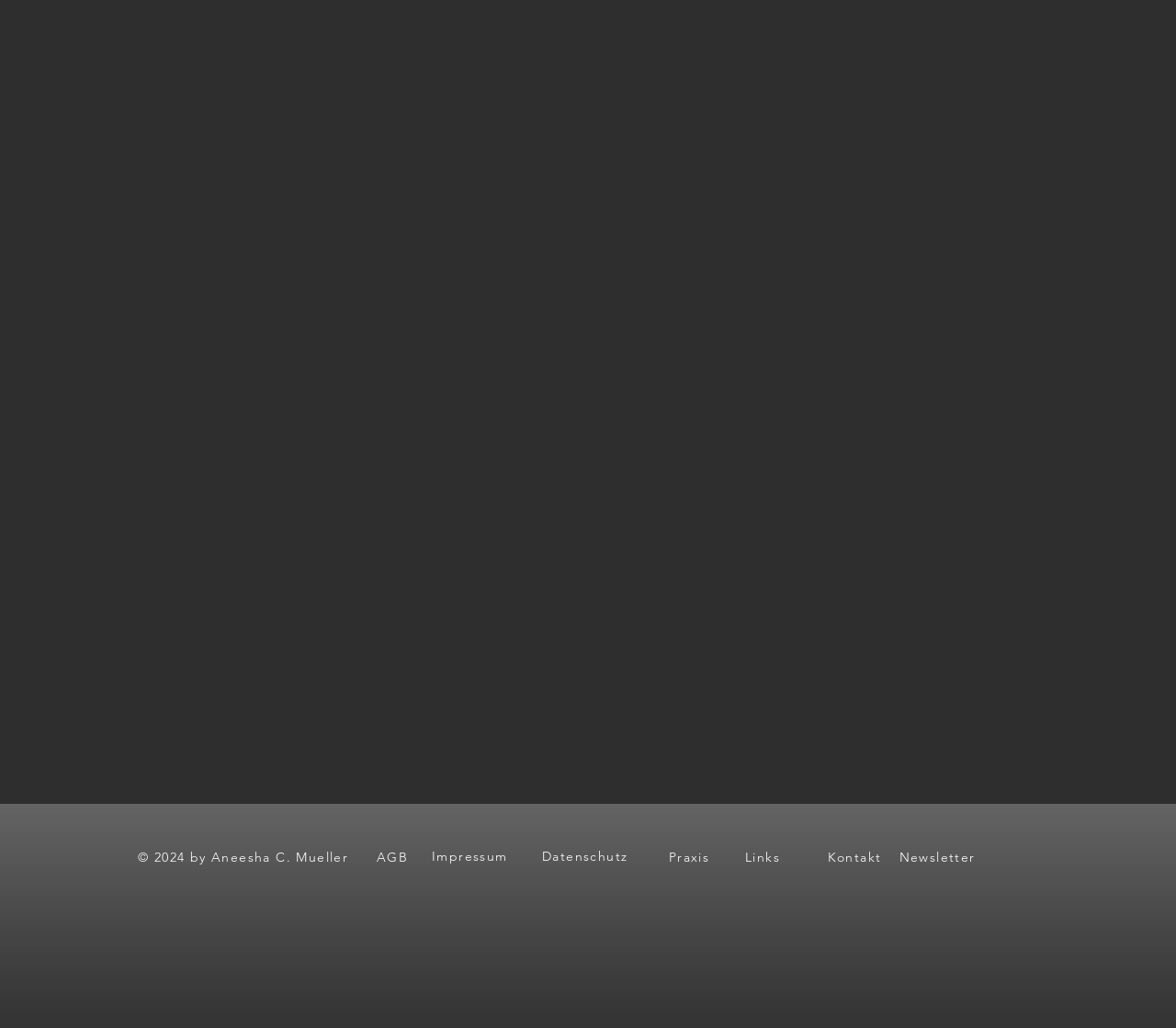Can you find the bounding box coordinates for the element to click on to achieve the instruction: "view Praxis page"?

[0.569, 0.826, 0.603, 0.842]